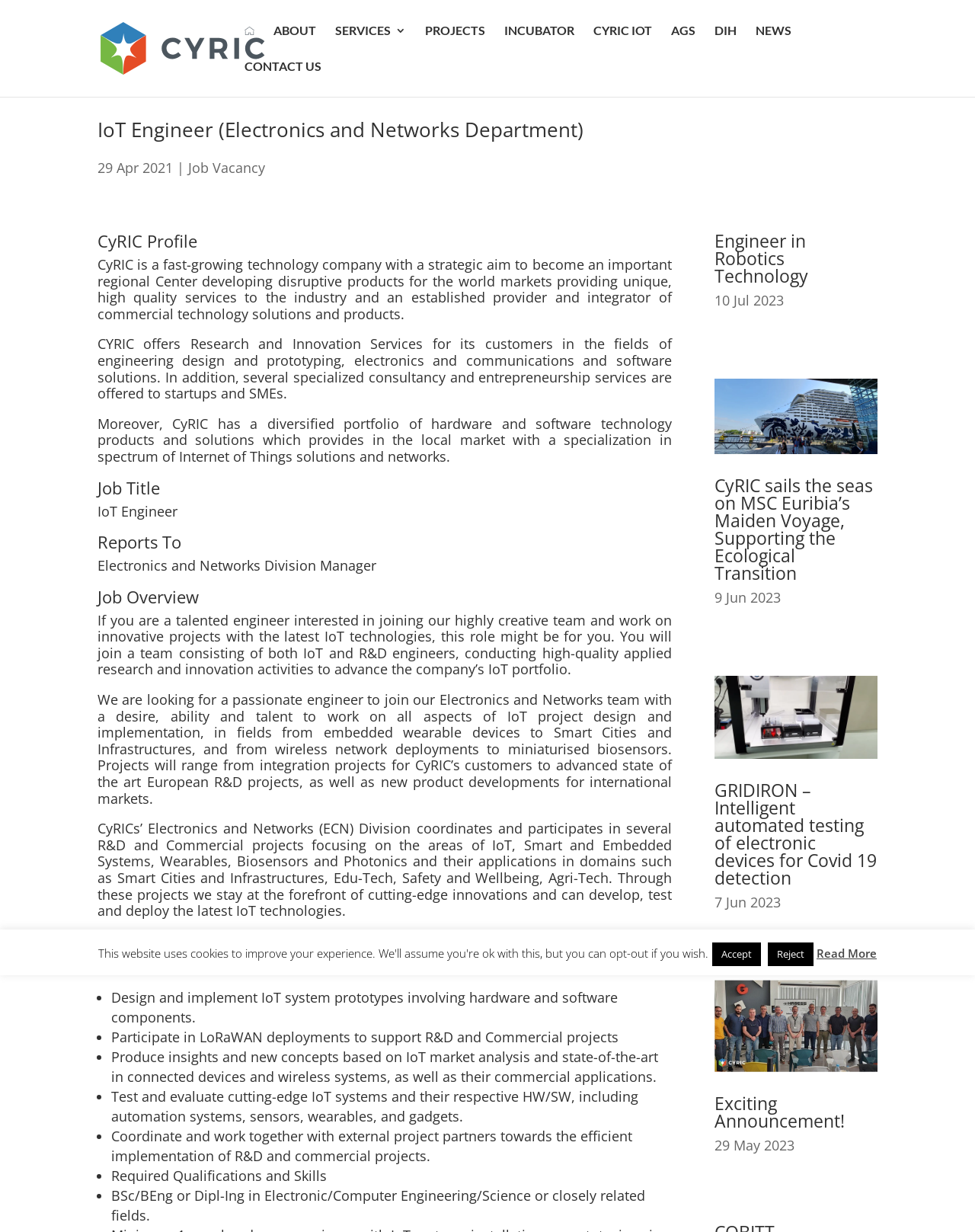Determine the bounding box coordinates for the HTML element described here: "About".

[0.28, 0.02, 0.324, 0.049]